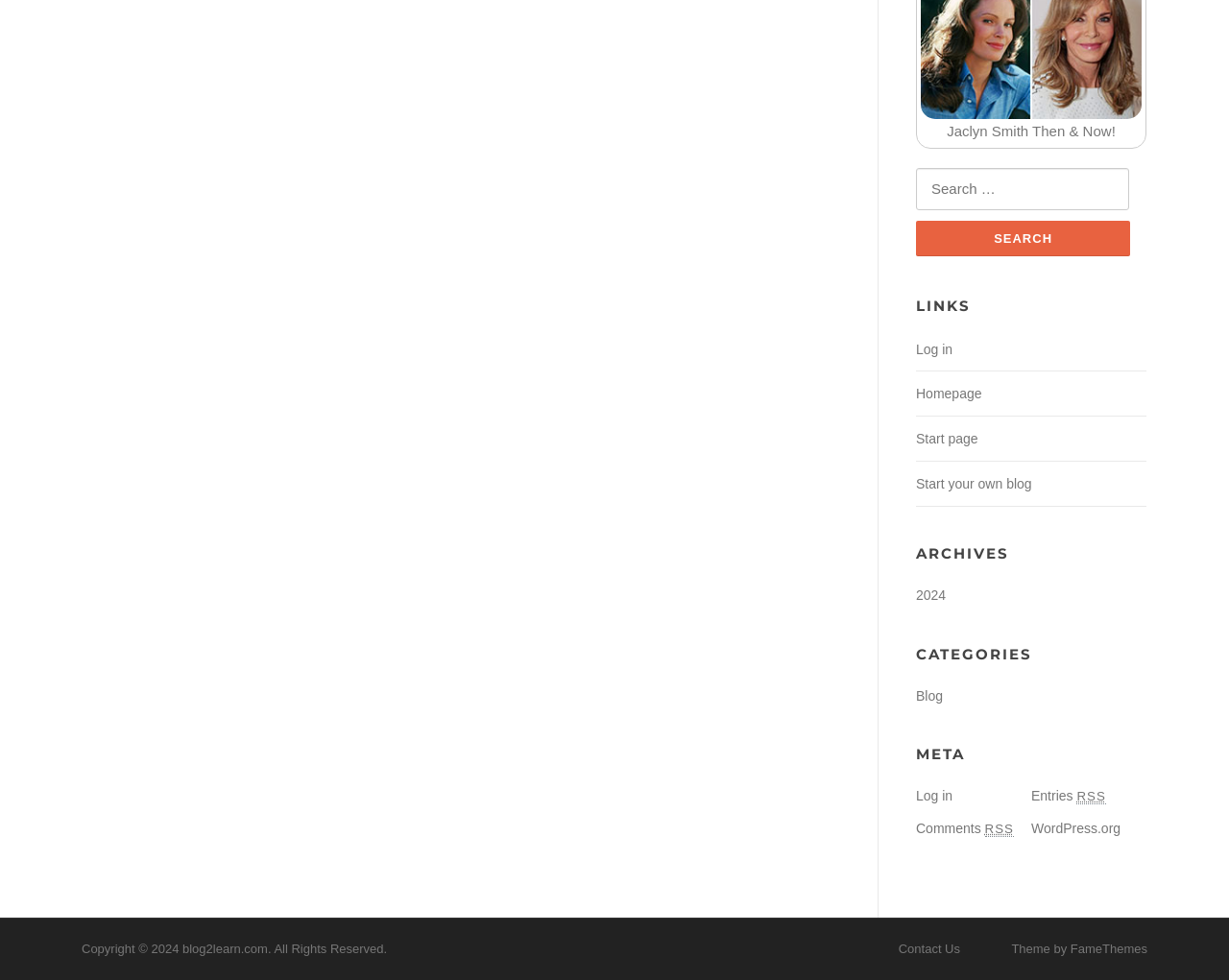Please find the bounding box coordinates of the element's region to be clicked to carry out this instruction: "View archives from 2024".

[0.745, 0.599, 0.77, 0.615]